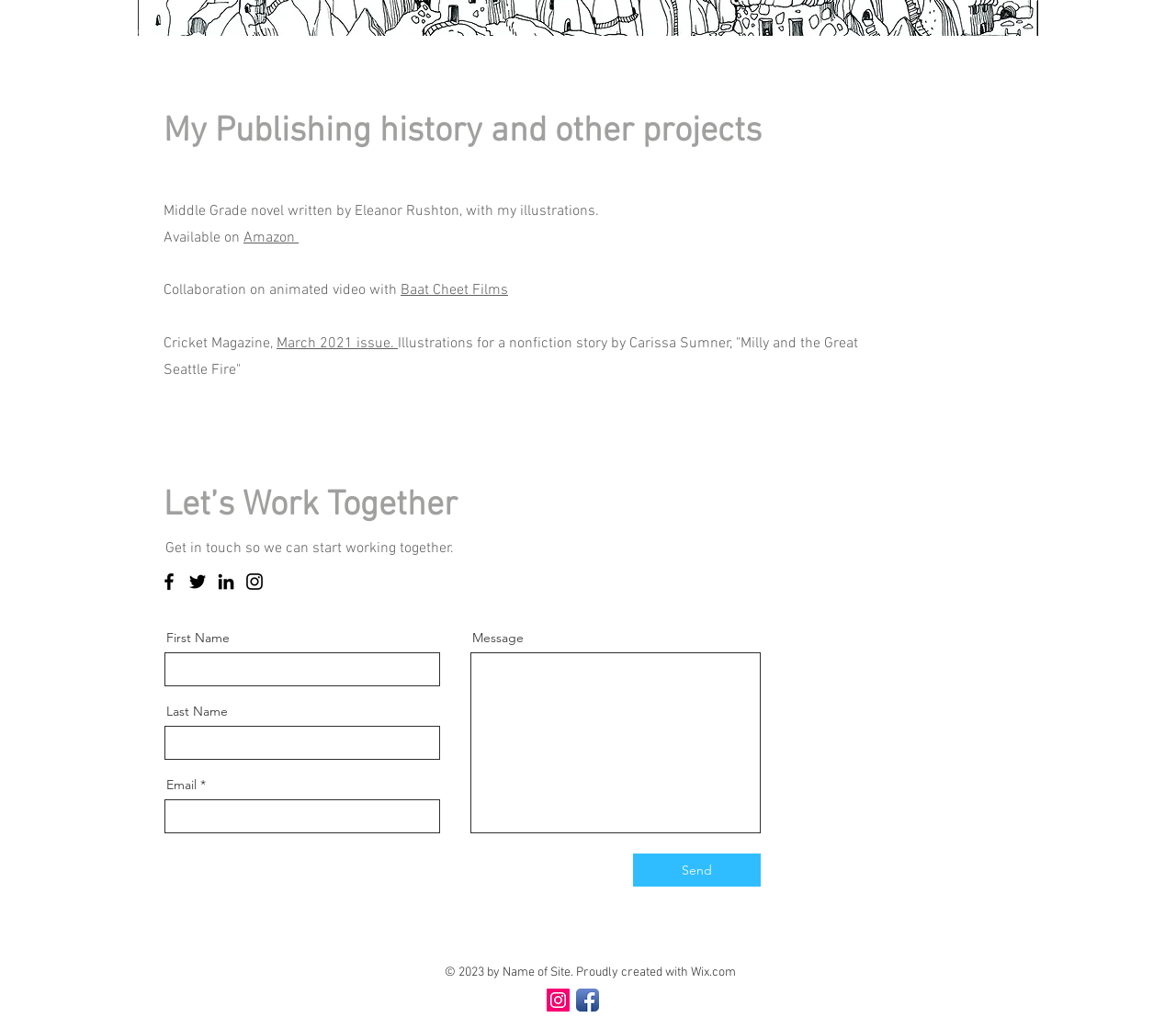Identify the bounding box for the described UI element. Provide the coordinates in (top-left x, top-left y, bottom-right x, bottom-right y) format with values ranging from 0 to 1: Amazon

[0.207, 0.222, 0.254, 0.24]